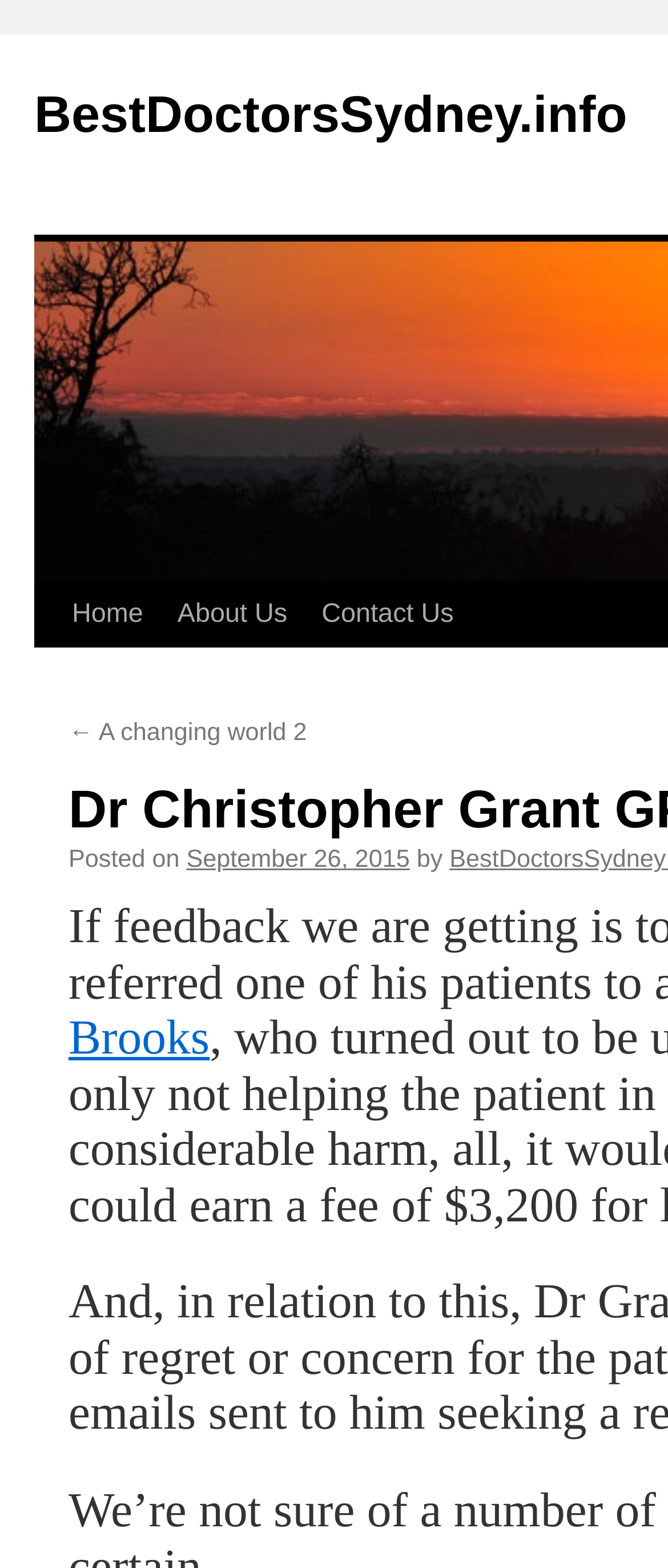Identify and provide the text content of the webpage's primary headline.

Dr Christopher Grant GP